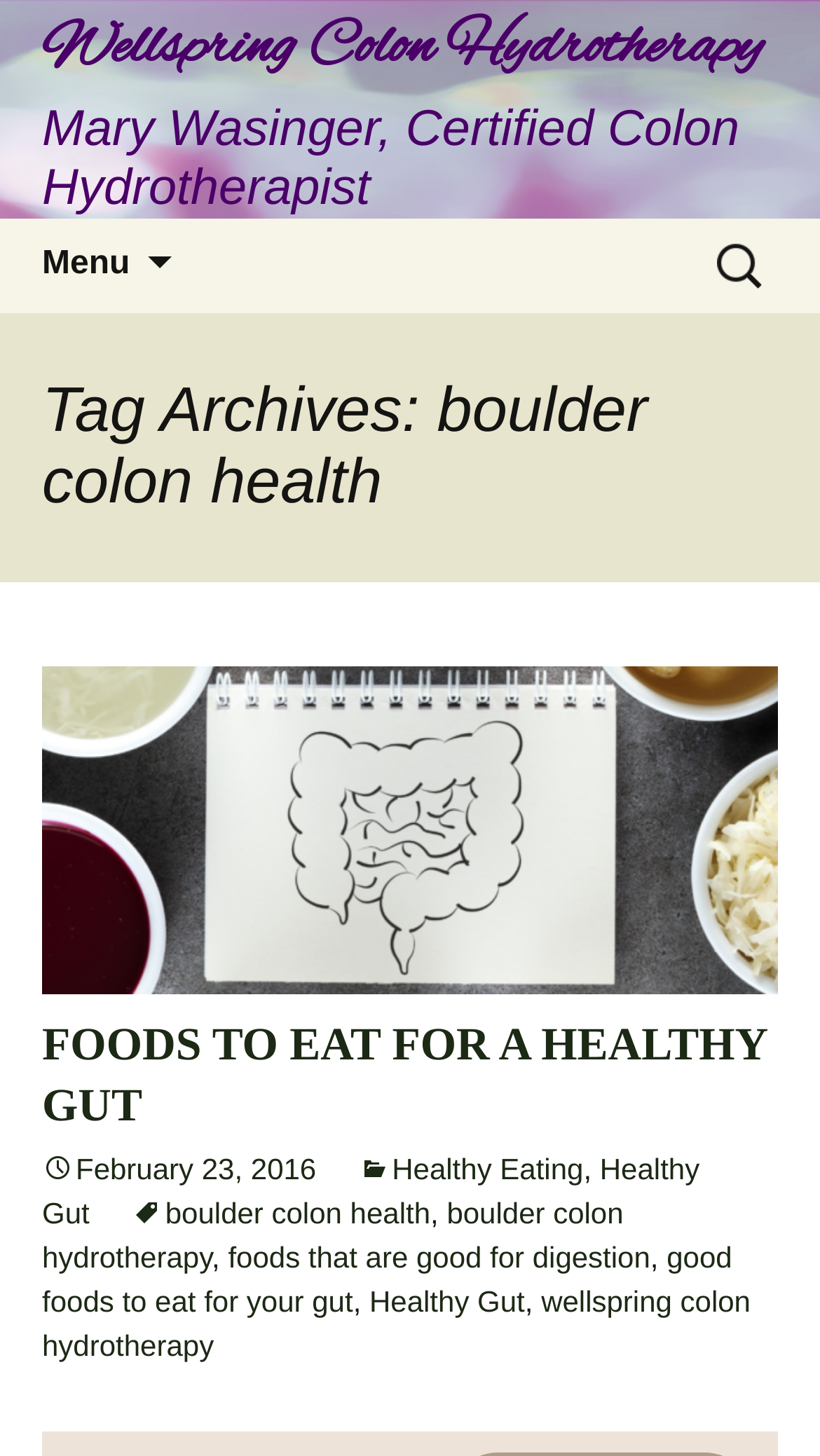Please find the bounding box for the UI component described as follows: "Menu".

[0.0, 0.15, 0.21, 0.215]